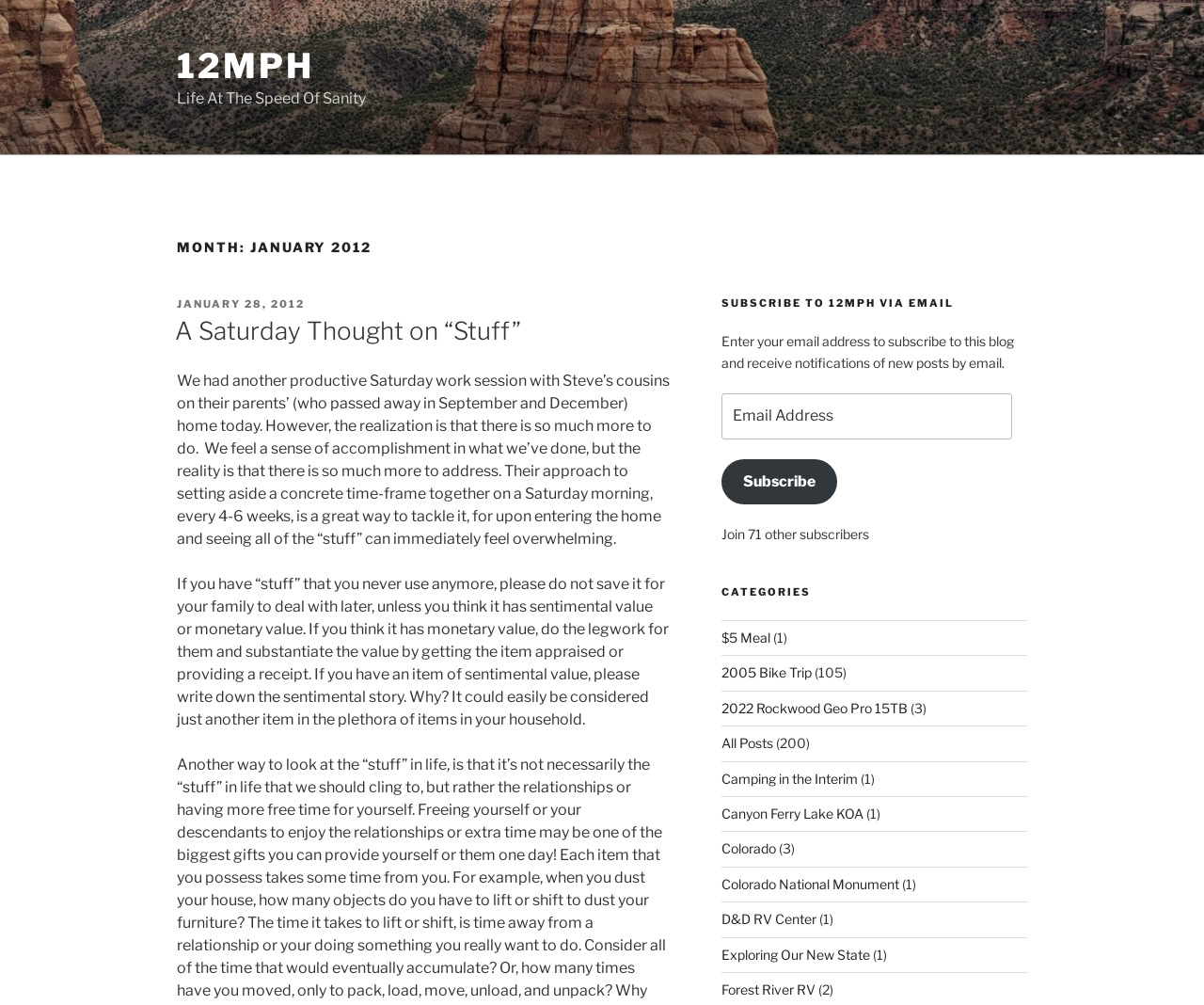Refer to the image and provide an in-depth answer to the question:
What is the name of the blog?

The name of the blog can be found in the link '12MPH' at the top of the webpage, which suggests that the blog is named '12MPH'.